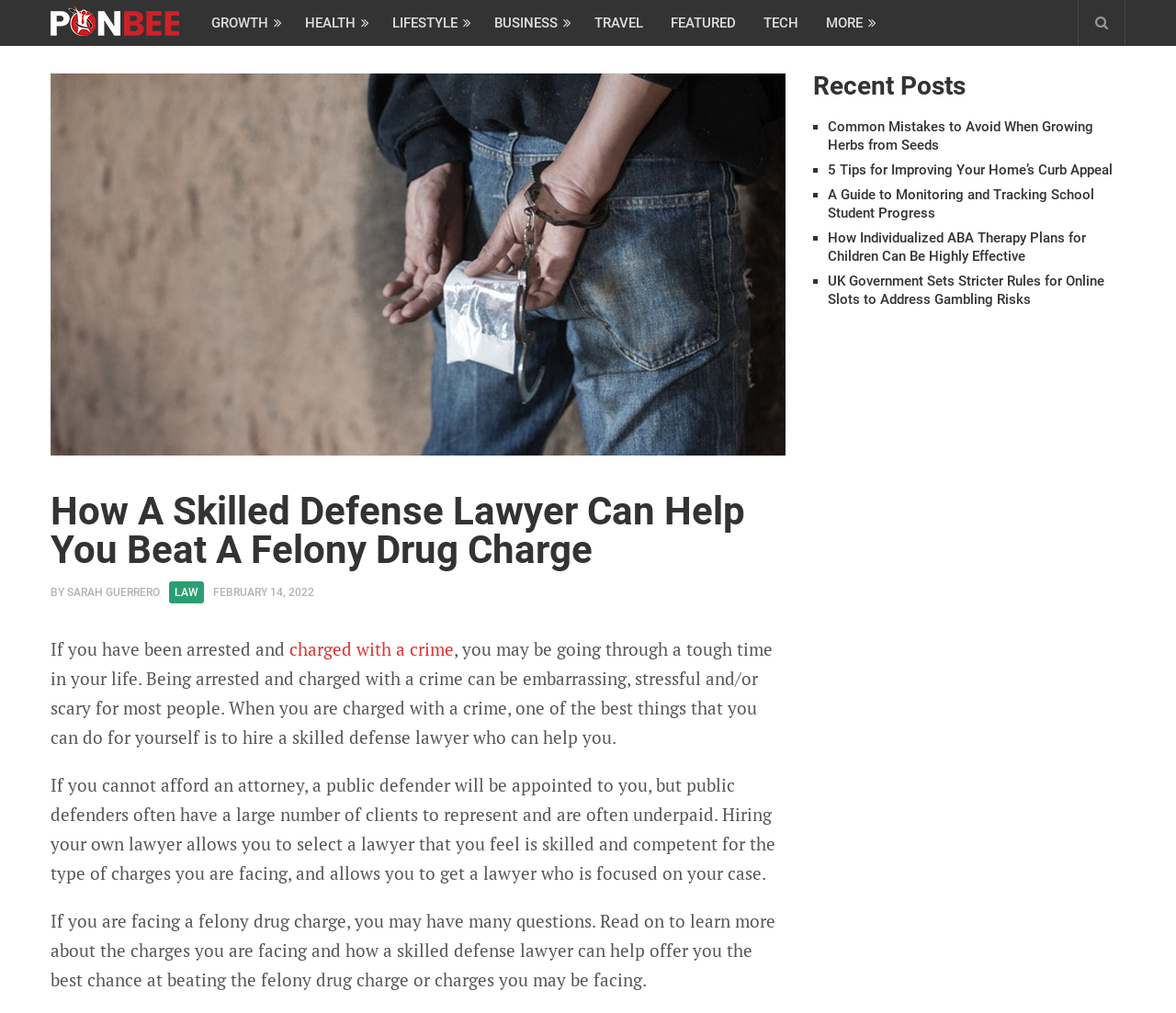Find the bounding box coordinates of the area that needs to be clicked in order to achieve the following instruction: "Click on 'GROWTH'". The coordinates should be specified as four float numbers between 0 and 1, i.e., [left, top, right, bottom].

[0.168, 0.0, 0.248, 0.045]